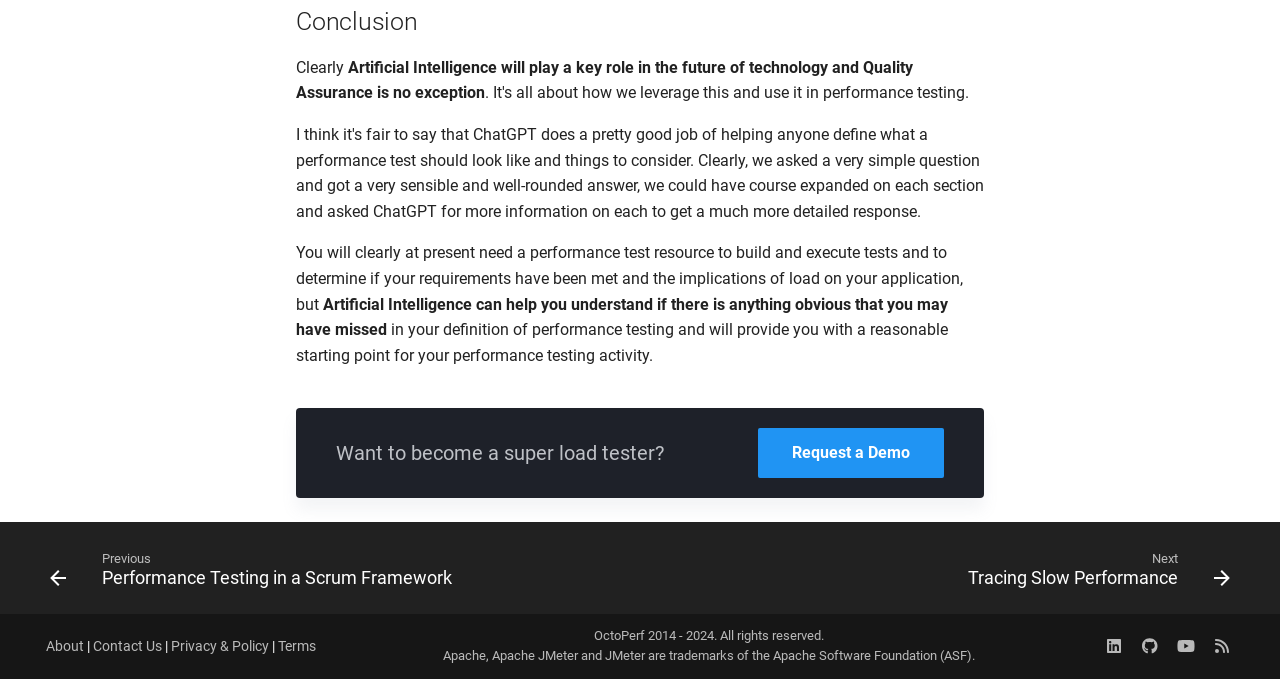Highlight the bounding box coordinates of the element you need to click to perform the following instruction: "Click on 'Next: Tracing Slow Performance'."

[0.737, 0.804, 0.973, 0.887]